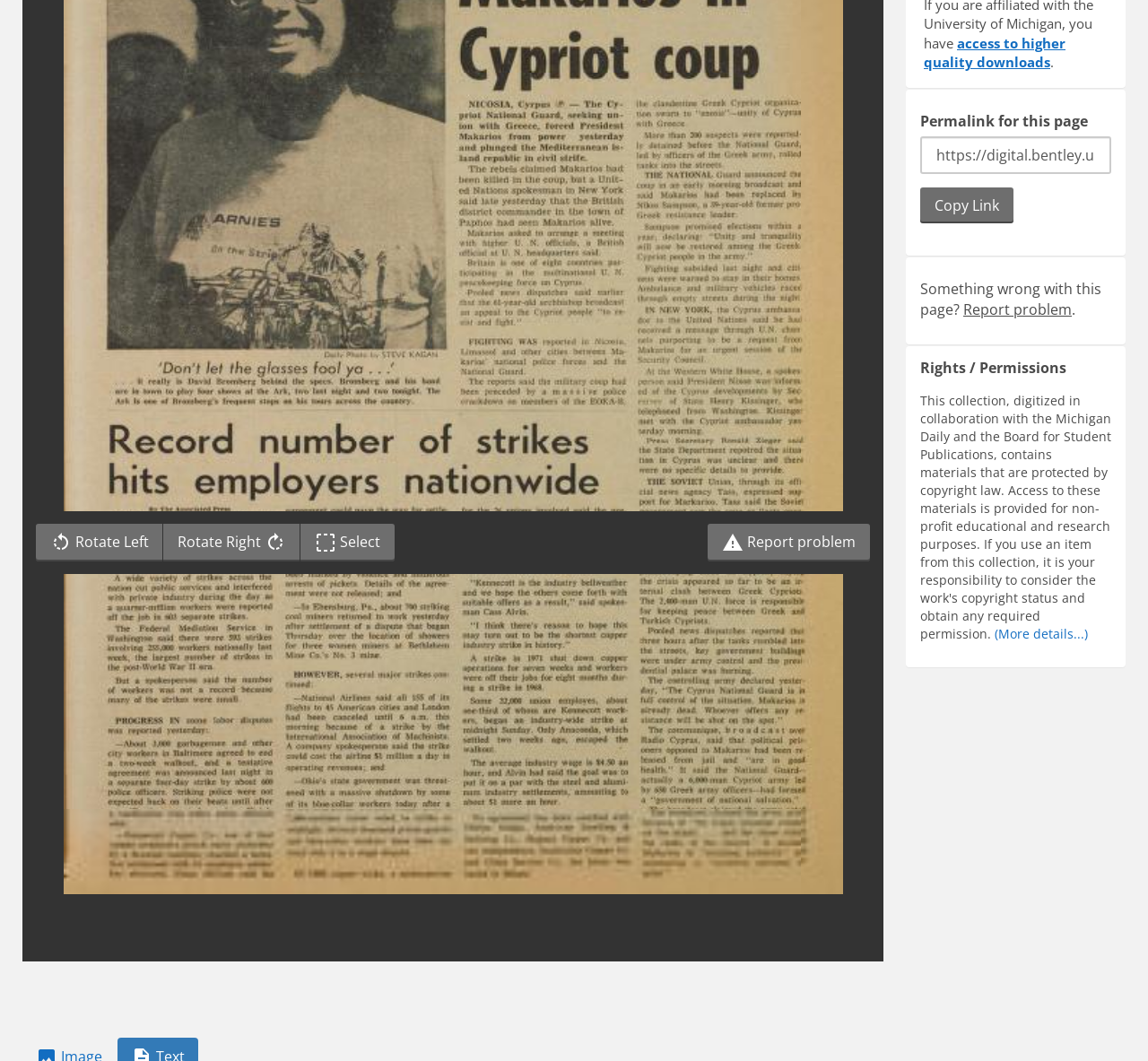Please specify the bounding box coordinates in the format (top-left x, top-left y, bottom-right x, bottom-right y), with all values as floating point numbers between 0 and 1. Identify the bounding box of the UI element described by: access to higher quality downloads

[0.805, 0.032, 0.928, 0.067]